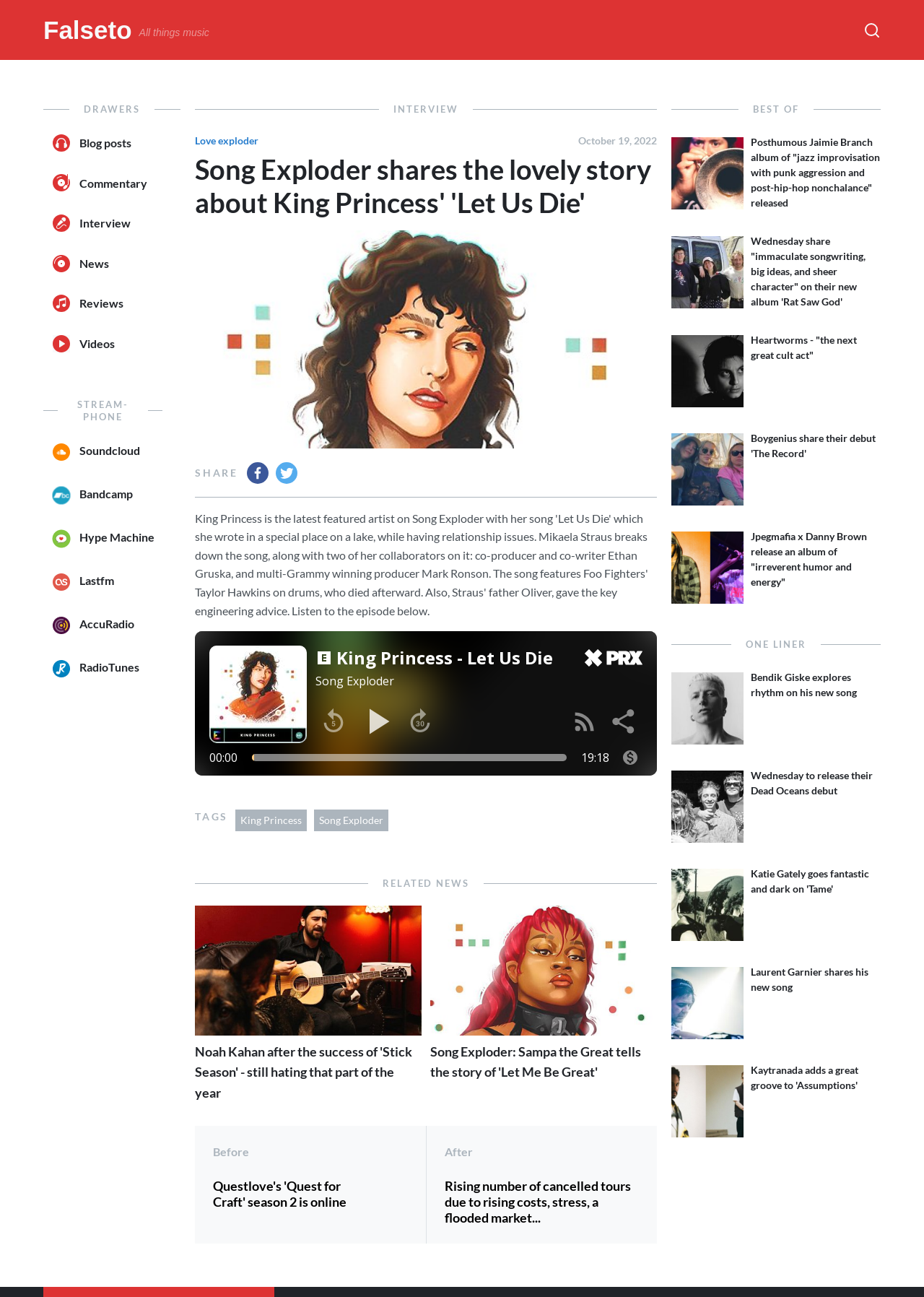Provide the bounding box coordinates of the HTML element described by the text: "FalsetoAll things music". The coordinates should be in the format [left, top, right, bottom] with values between 0 and 1.

[0.047, 0.011, 0.226, 0.035]